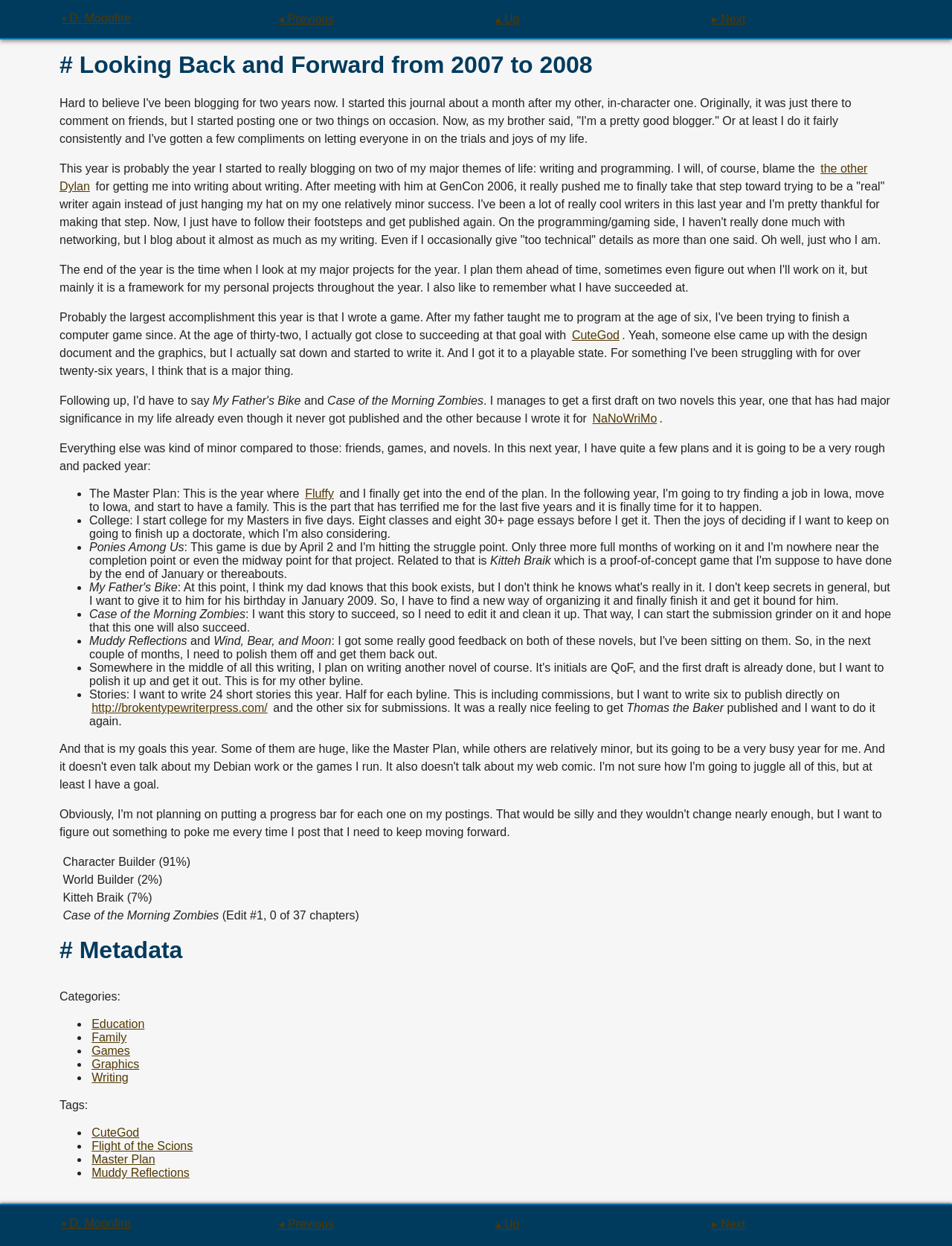Use the information in the screenshot to answer the question comprehensively: What is the status of the author's 'Case of the Morning Zombies' story?

The author wants to edit and clean up their 'Case of the Morning Zombies' story so they can start submitting it and hope it will succeed.